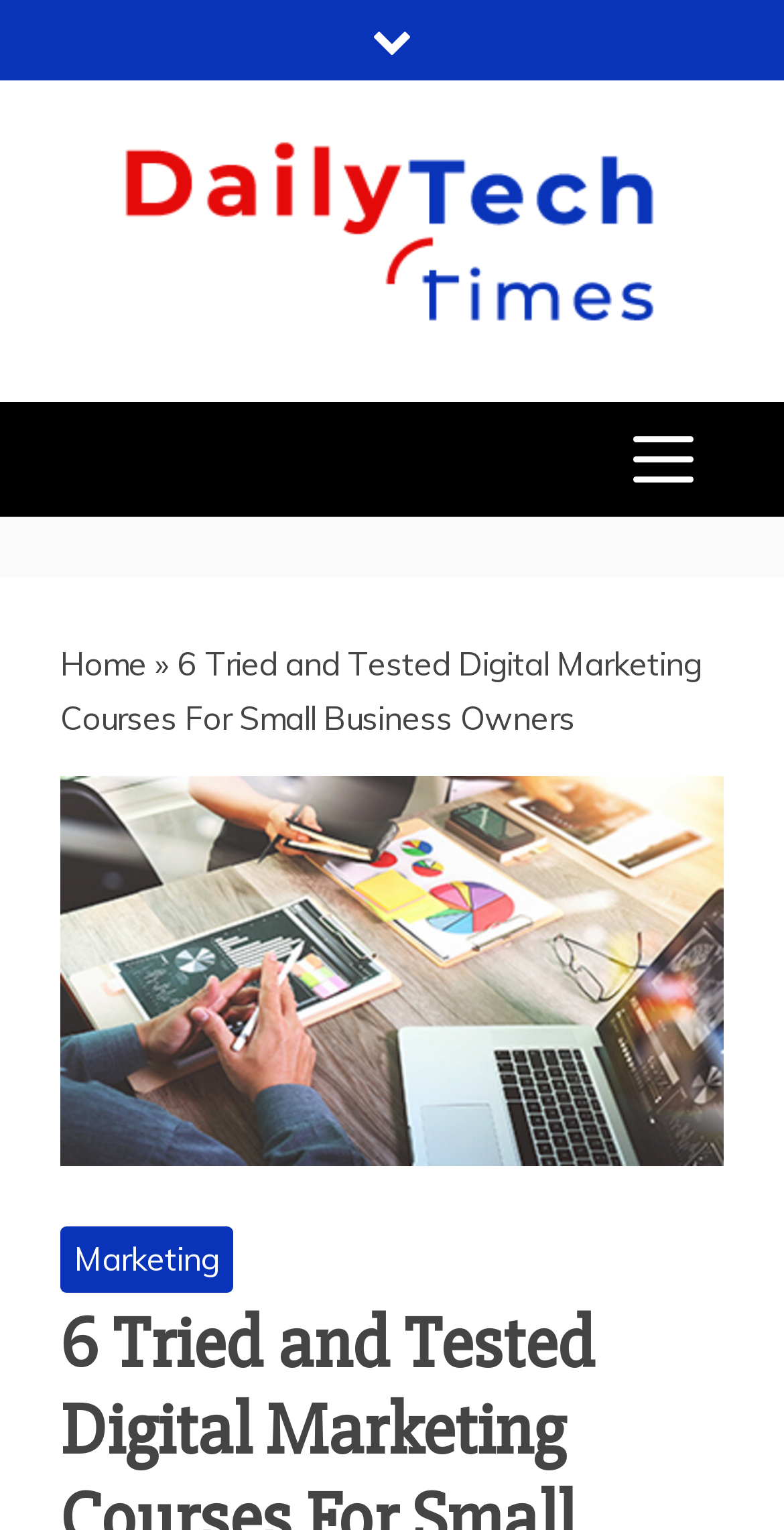What is the name of the website?
Provide a detailed and extensive answer to the question.

I found a link element with the text 'DAILY TECH TIMES' which is a child of the root element. This suggests that the name of the website is 'Daily Tech Times'.